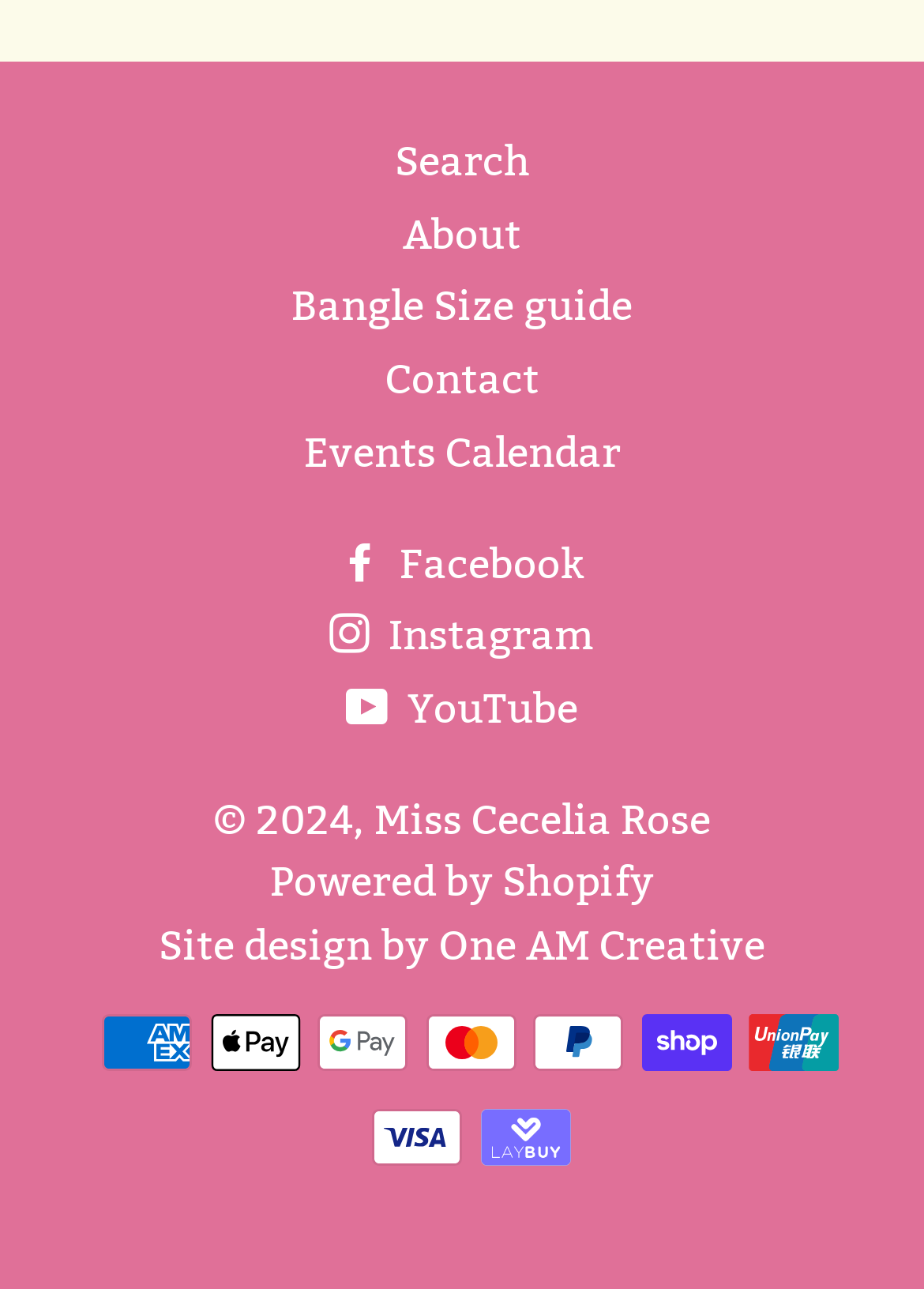Answer the following query concisely with a single word or phrase:
What is the copyright year?

2024